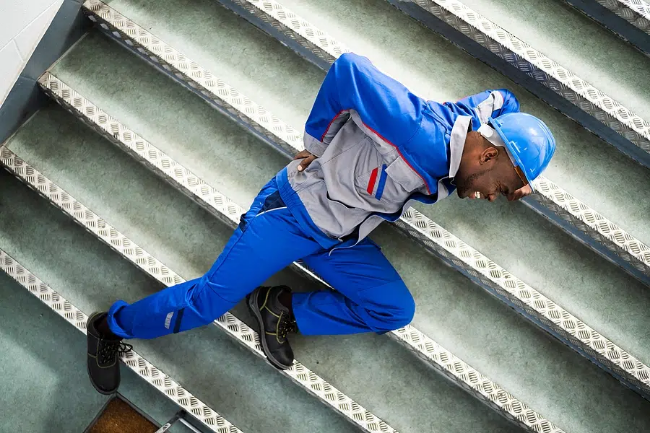What is the color of the uniform?
Please answer using one word or phrase, based on the screenshot.

Blue-grey